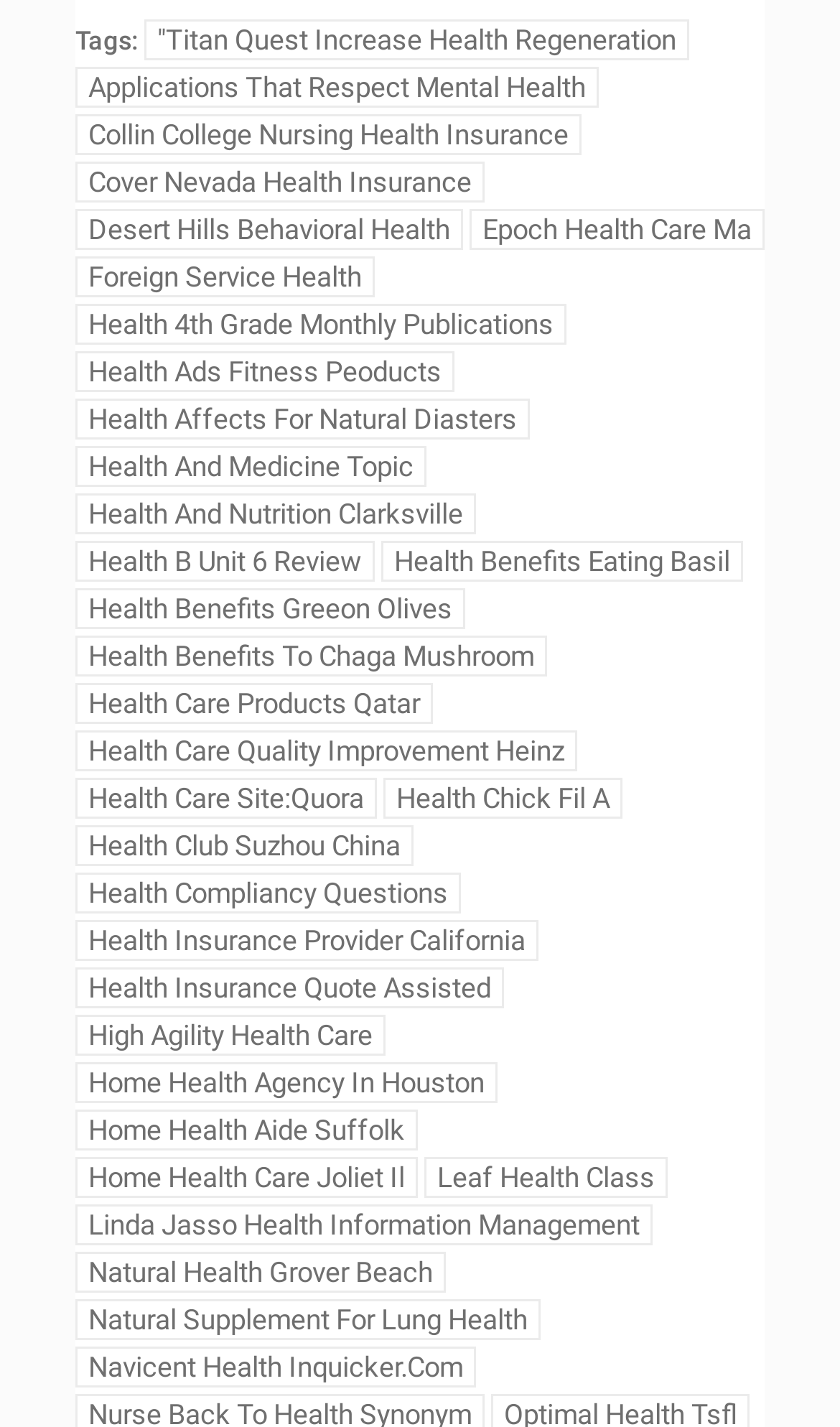Please identify the bounding box coordinates of the clickable region that I should interact with to perform the following instruction: "Click on 'Titan Quest Increase Health Regeneration'". The coordinates should be expressed as four float numbers between 0 and 1, i.e., [left, top, right, bottom].

[0.172, 0.013, 0.821, 0.042]